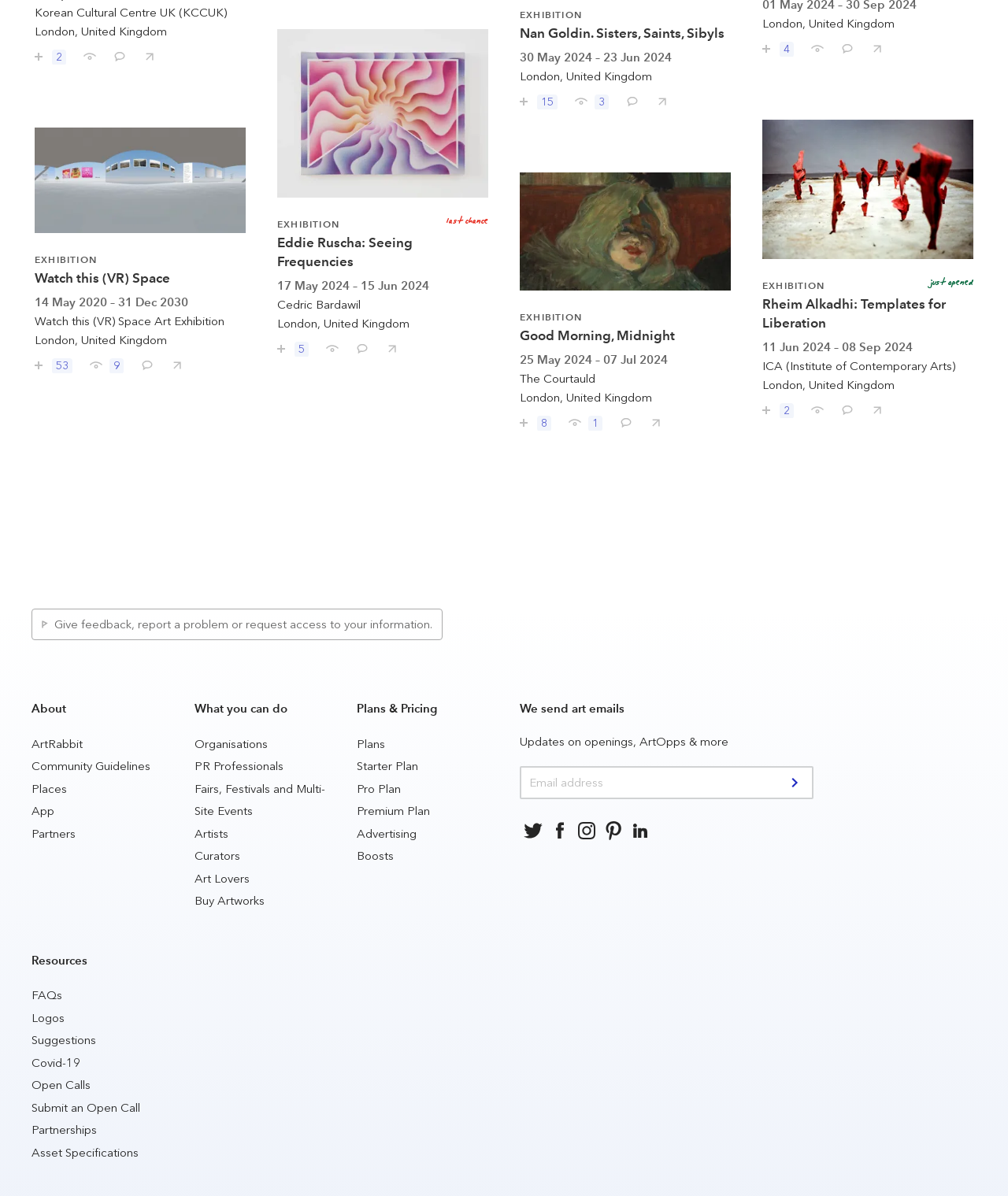How many comments are on the 'Eddie Ruscha: Seeing Frequencies' exhibition?
Relying on the image, give a concise answer in one word or a brief phrase.

No comments